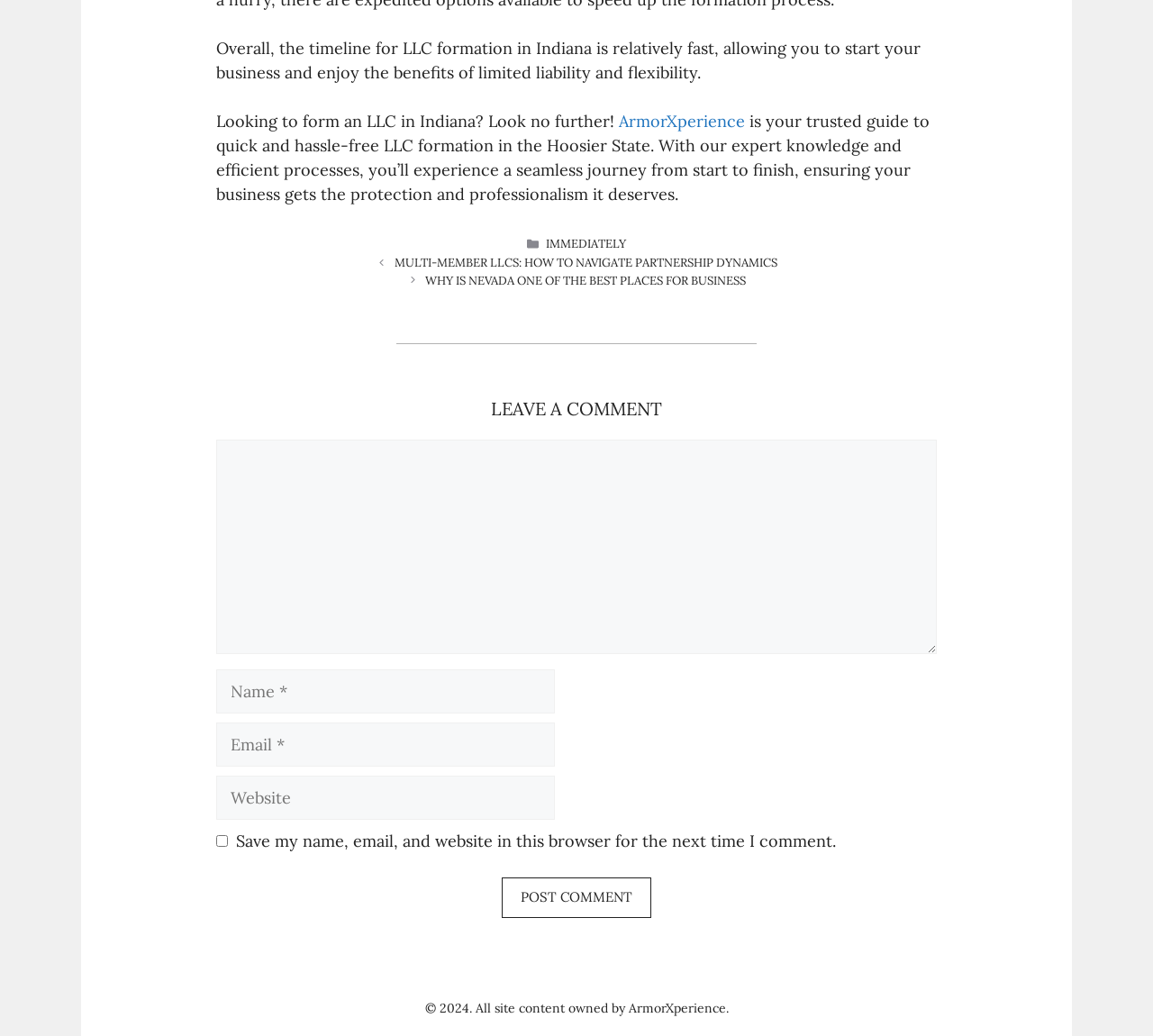Please identify the bounding box coordinates of the element that needs to be clicked to perform the following instruction: "Click on the 'MULTI-MEMBER LLCS: HOW TO NAVIGATE PARTNERSHIP DYNAMICS' link".

[0.342, 0.246, 0.674, 0.261]